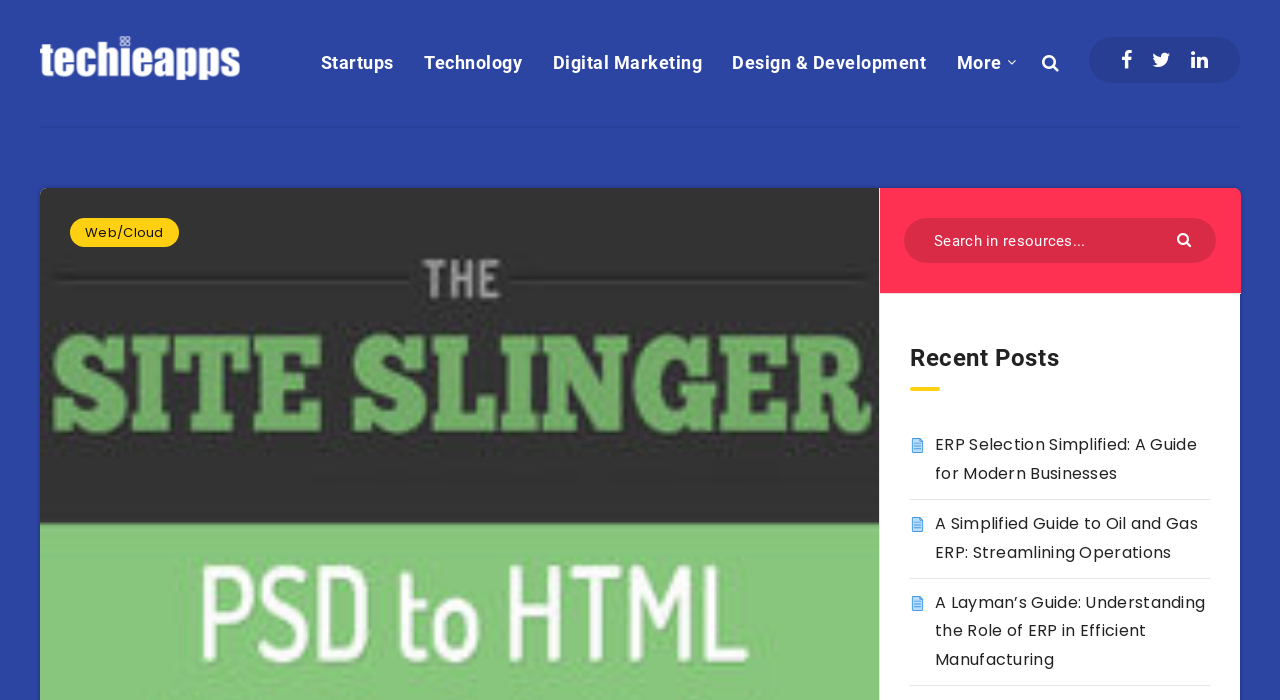Predict the bounding box coordinates of the area that should be clicked to accomplish the following instruction: "Go to Facebook". The bounding box coordinates should consist of four float numbers between 0 and 1, i.e., [left, top, right, bottom].

[0.876, 0.06, 0.885, 0.111]